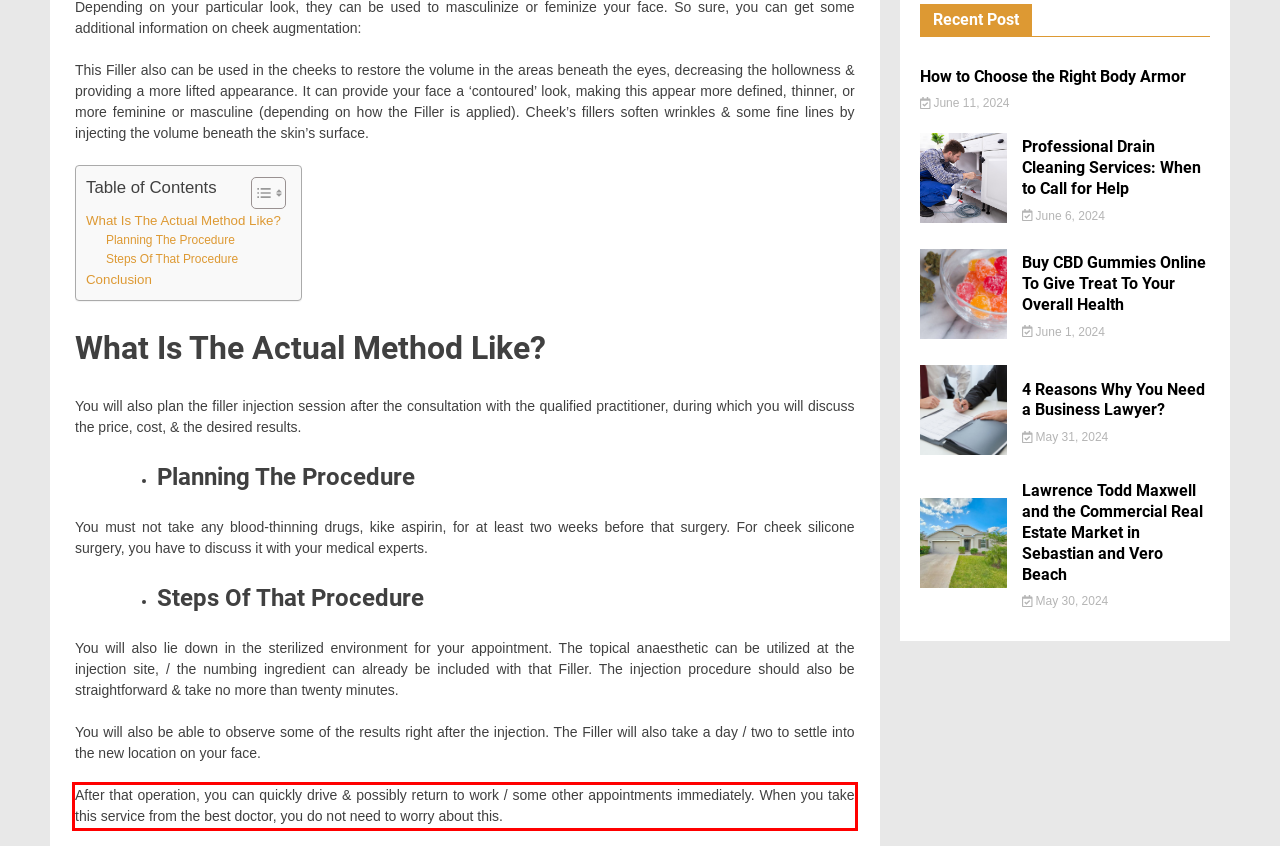You have a screenshot of a webpage with a red bounding box. Identify and extract the text content located inside the red bounding box.

After that operation, you can quickly drive & possibly return to work / some other appointments immediately. When you take this service from the best doctor, you do not need to worry about this.